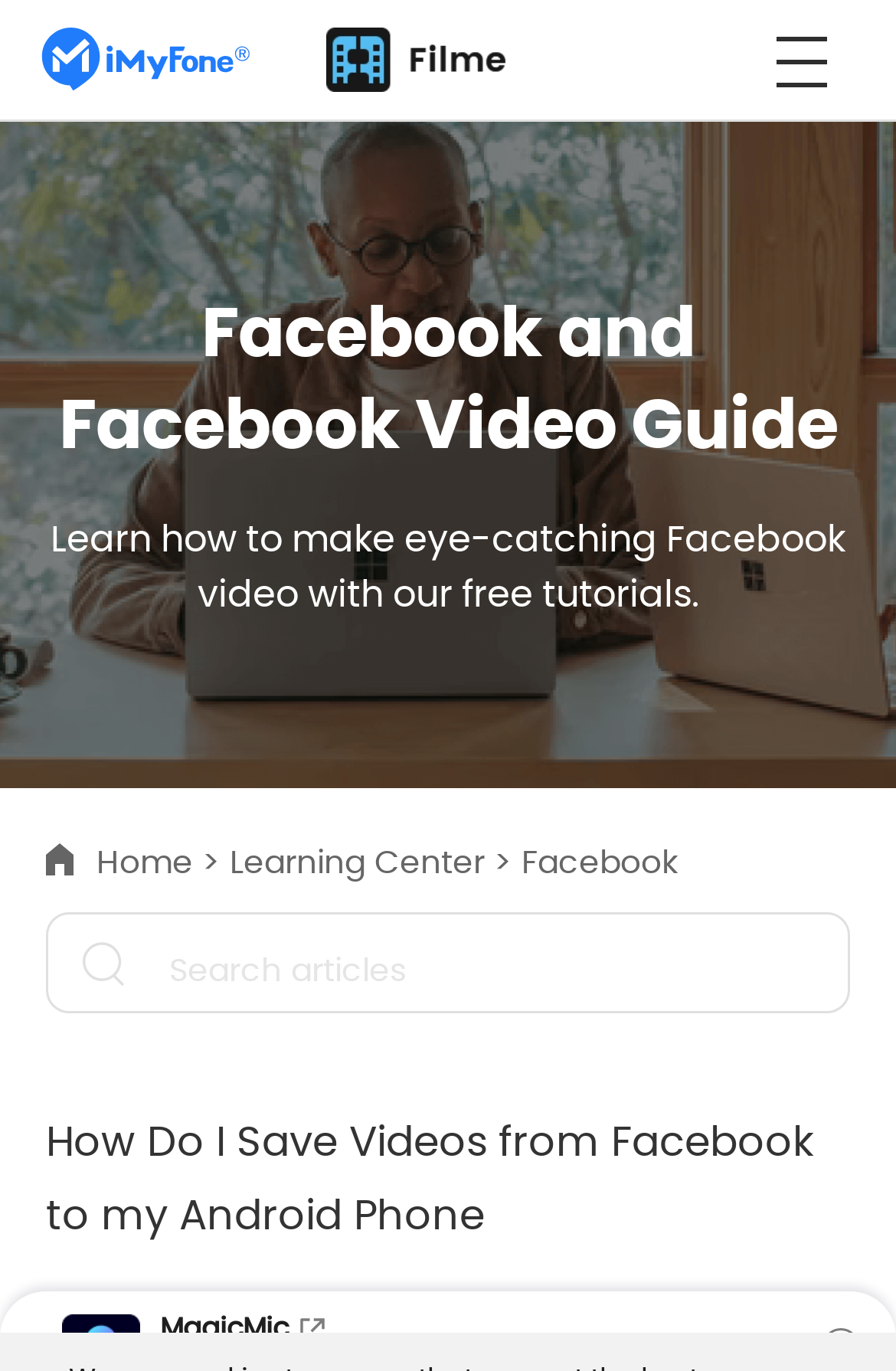What is the website about?
Can you give a detailed and elaborate answer to the question?

Based on the heading 'Facebook and Facebook Video Guide' and the static text 'Learn how to make eye-catching Facebook video with our free tutorials.', it can be inferred that the website is about providing guides and tutorials on Facebook and Facebook videos.